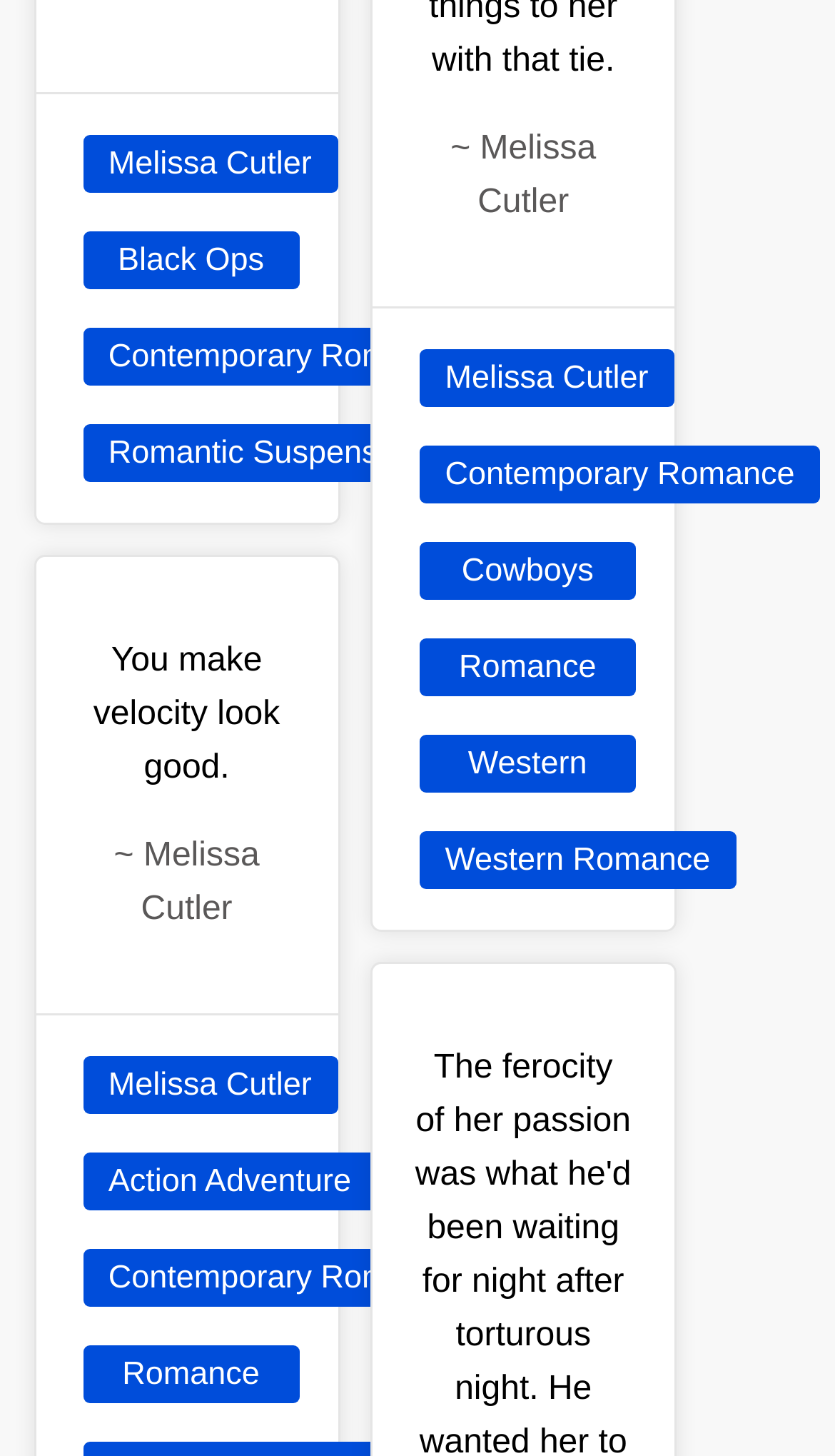Provide a thorough and detailed response to the question by examining the image: 
What genres are mentioned on the webpage?

The webpage mentions various genres, including Romance, Western, Contemporary Romance, Romantic Suspense, Action Adventure, and Cowboys, which are all linked and might be categories or tags for the author's works.